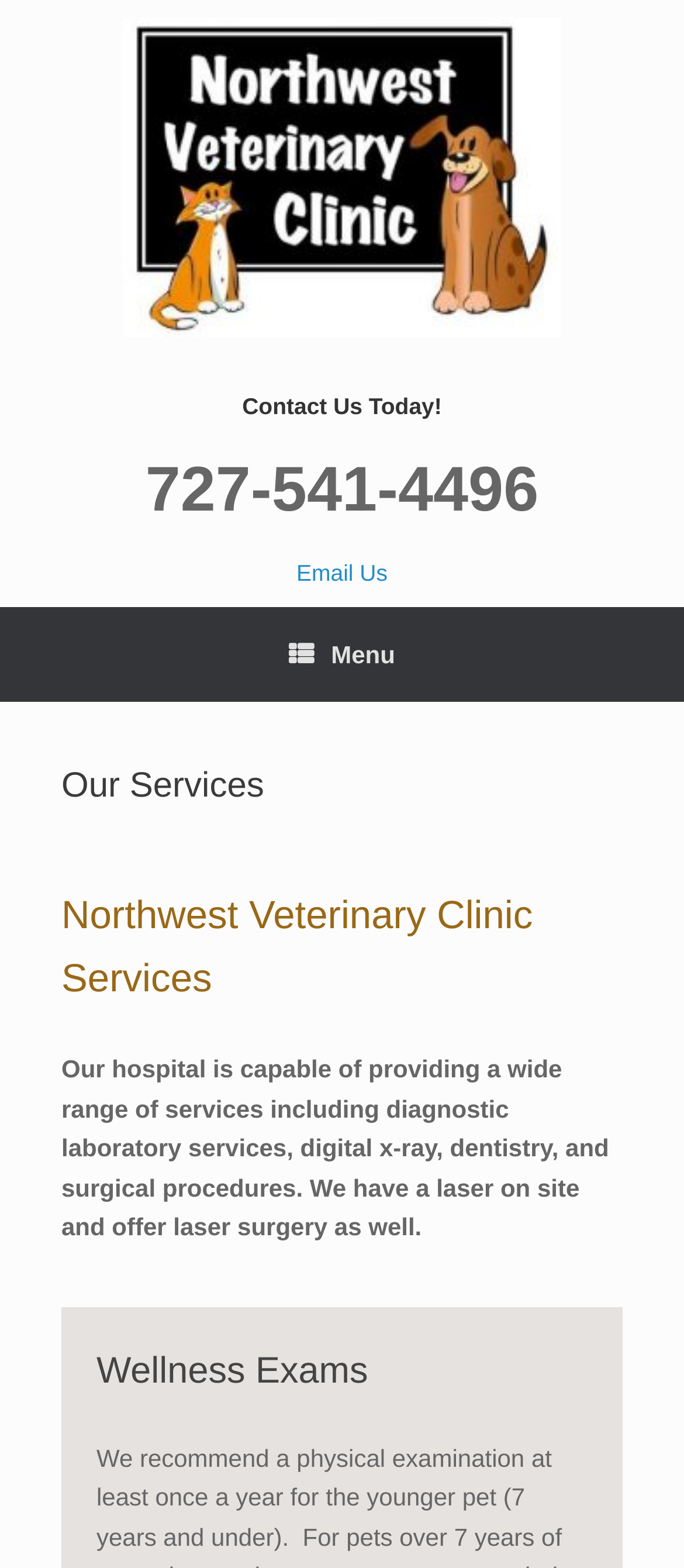What is one of the services offered by the clinic?
Refer to the image and provide a one-word or short phrase answer.

Dentistry